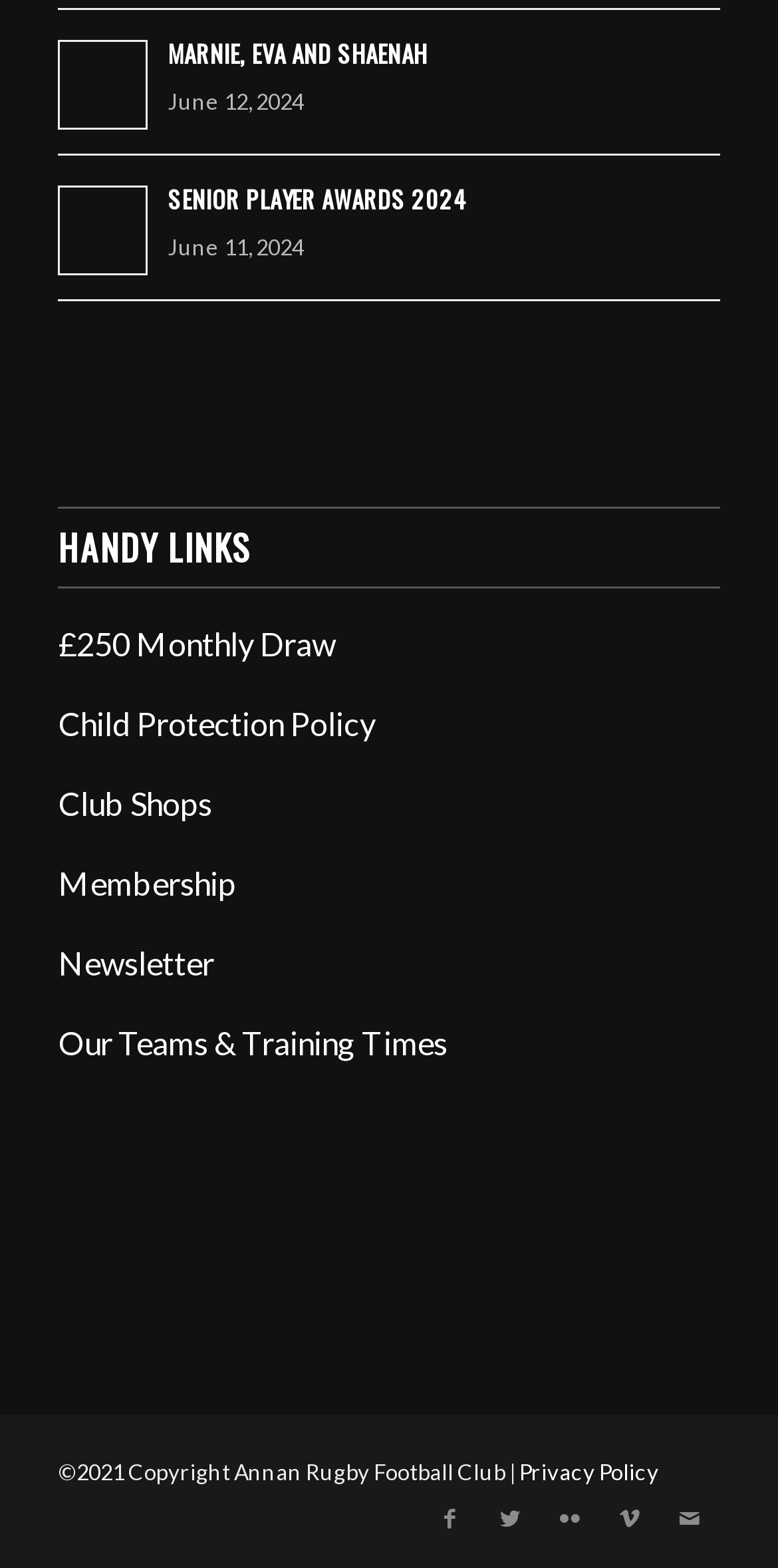Provide a brief response to the question using a single word or phrase: 
What is the date of 'SENIOR PLAYER AWARDS 2024'?

June 11, 2024